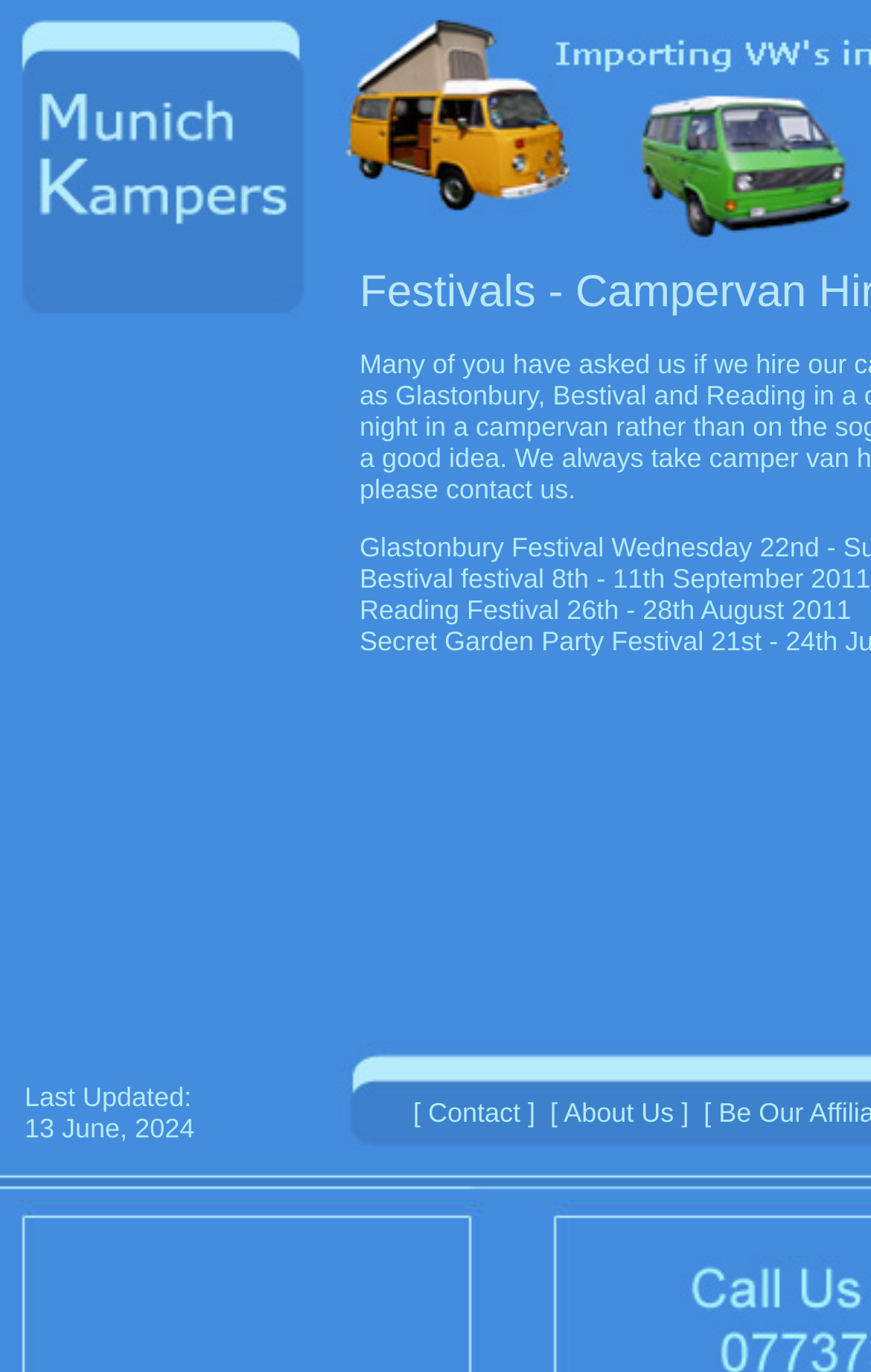Provide a one-word or brief phrase answer to the question:
How many columns are there in the table?

2